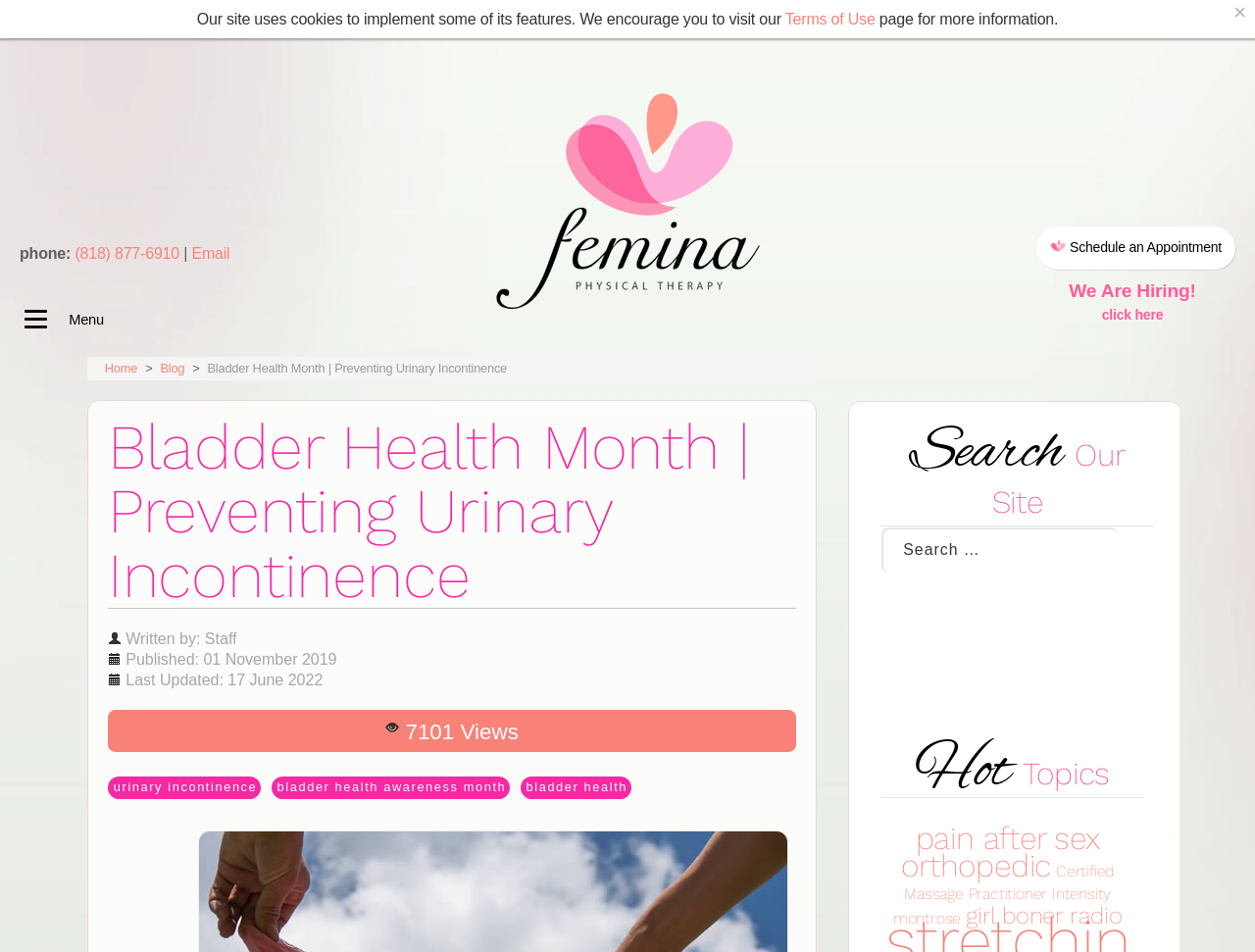Identify and generate the primary title of the webpage.

Bladder Health Month | Preventing Urinary Incontinence